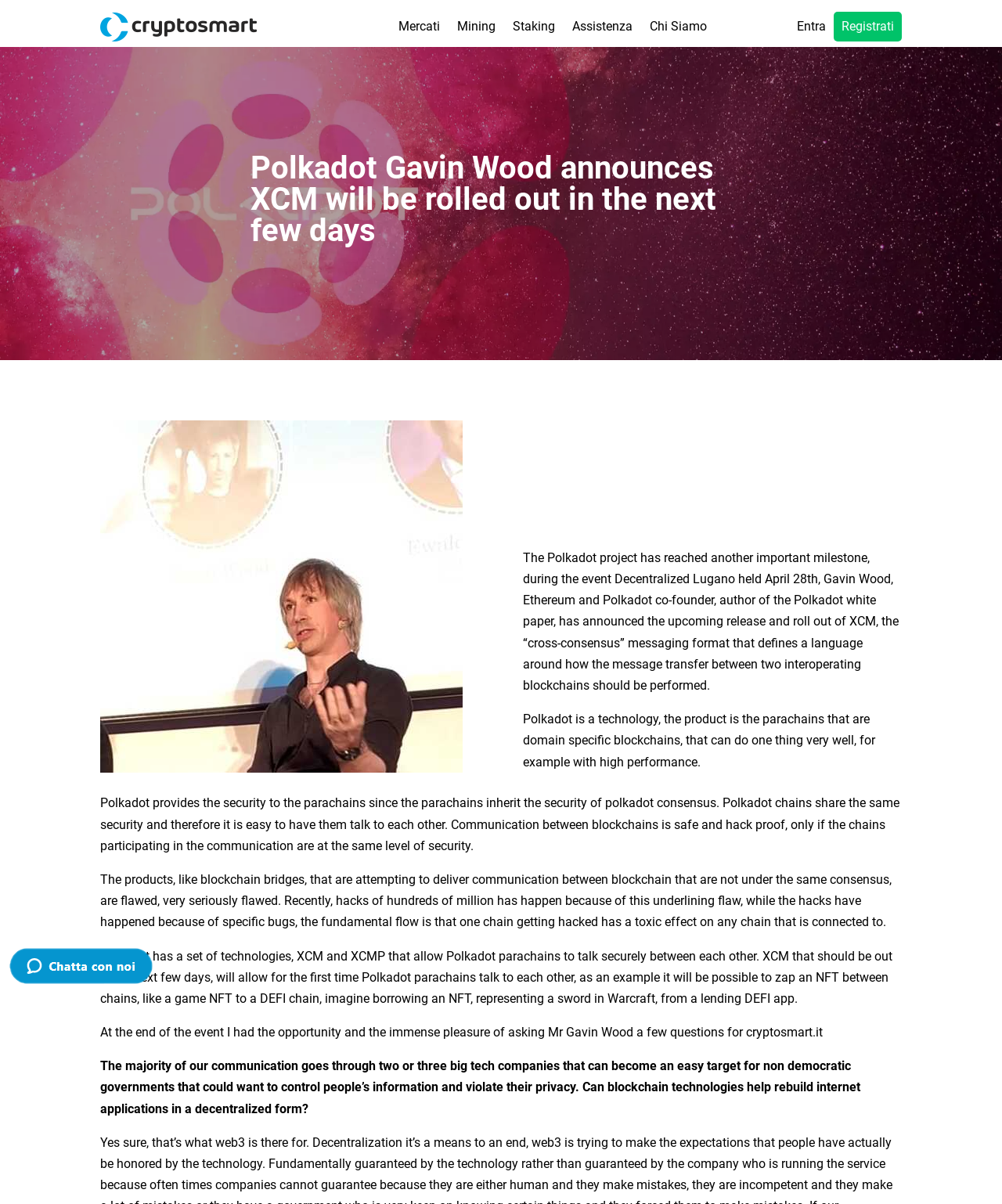Respond concisely with one word or phrase to the following query:
What is the purpose of XCM?

Enable secure communication